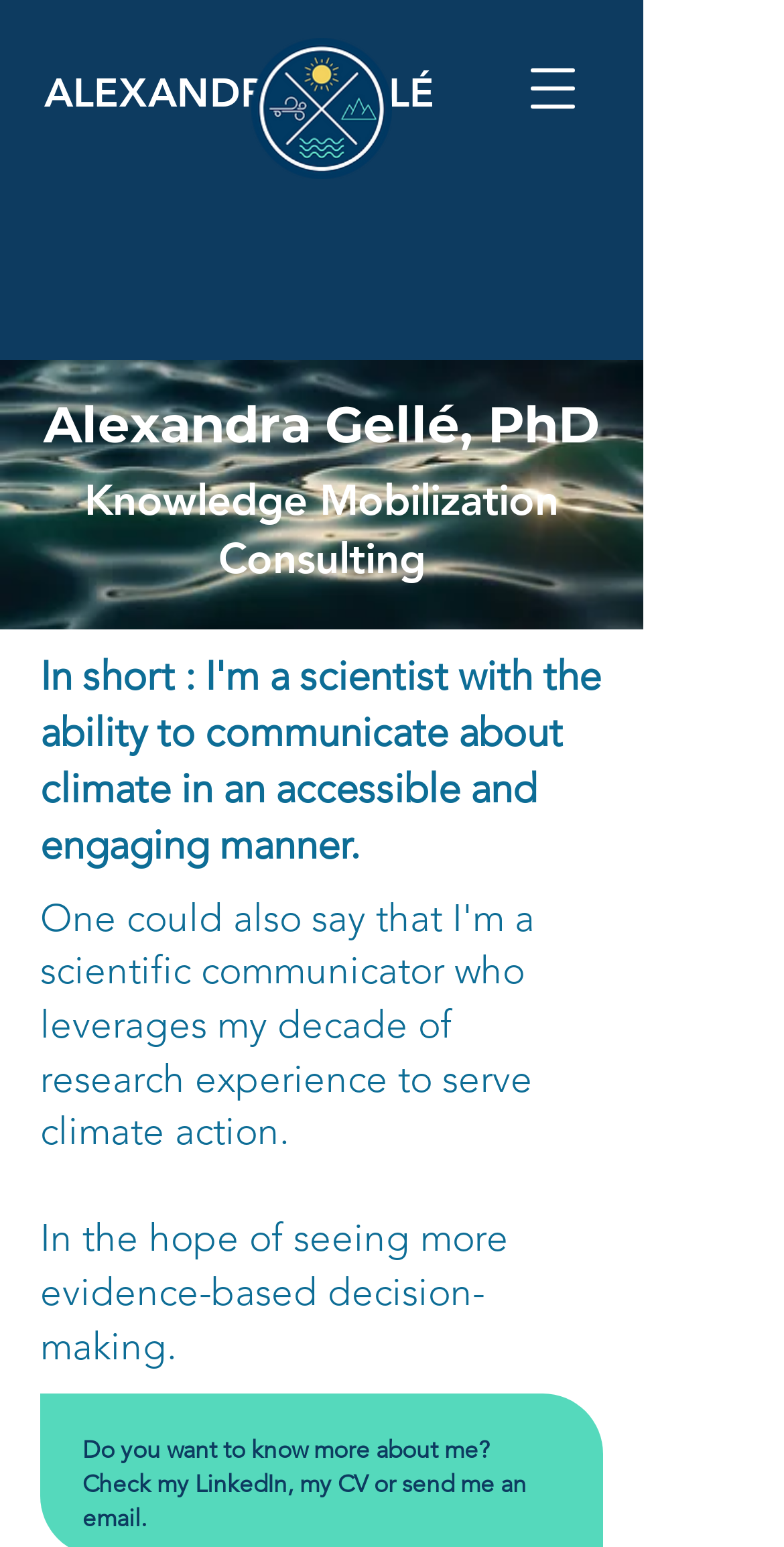What is the name of the consultant?
Refer to the image and provide a concise answer in one word or phrase.

Alexandra Gellé